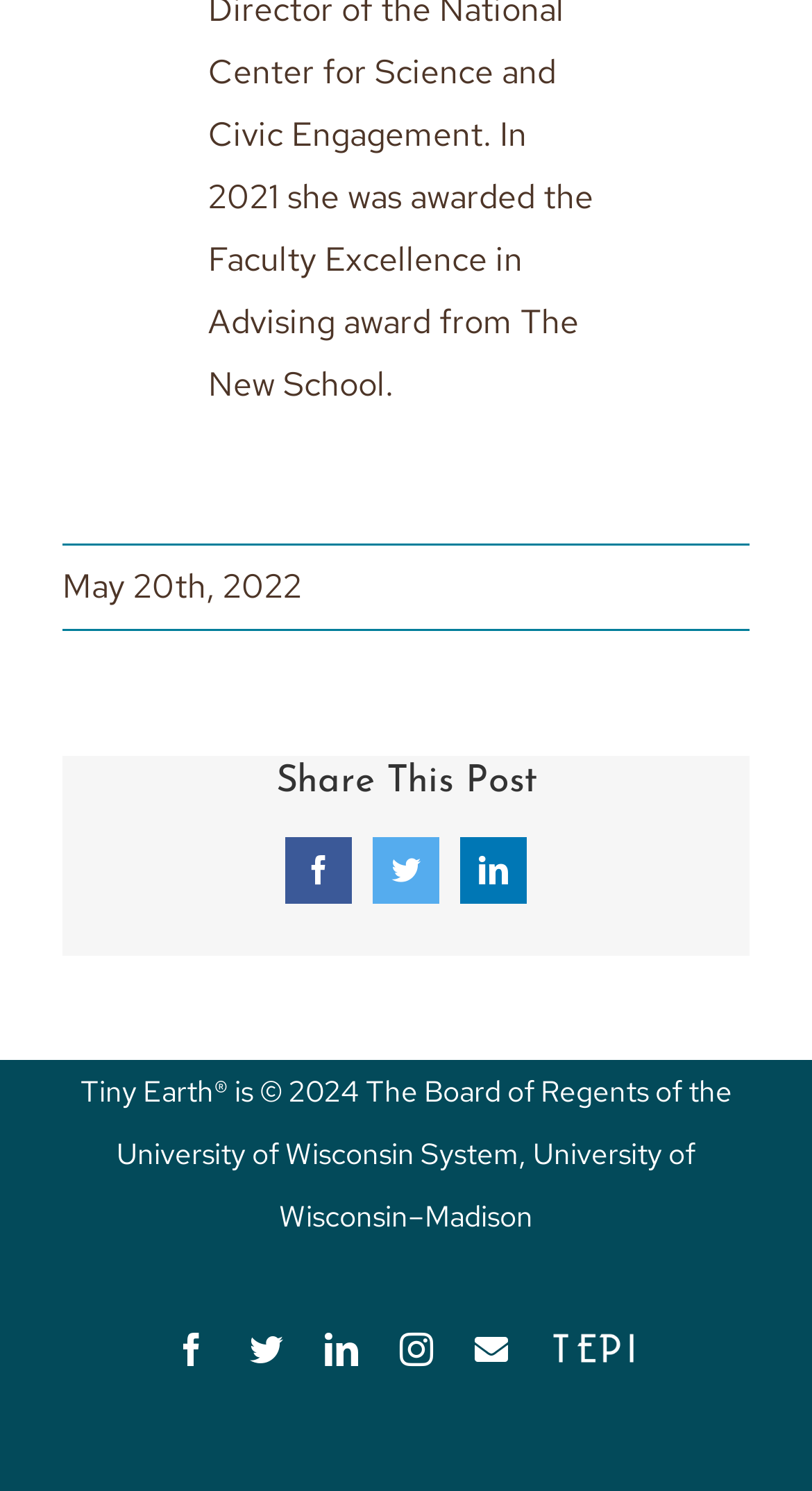What is the name of the resource site mentioned?
Provide a comprehensive and detailed answer to the question.

The Instructor Resource Site is mentioned at the bottom of the webpage, which might be a resource for instructors or teachers, and it has an accompanying image.